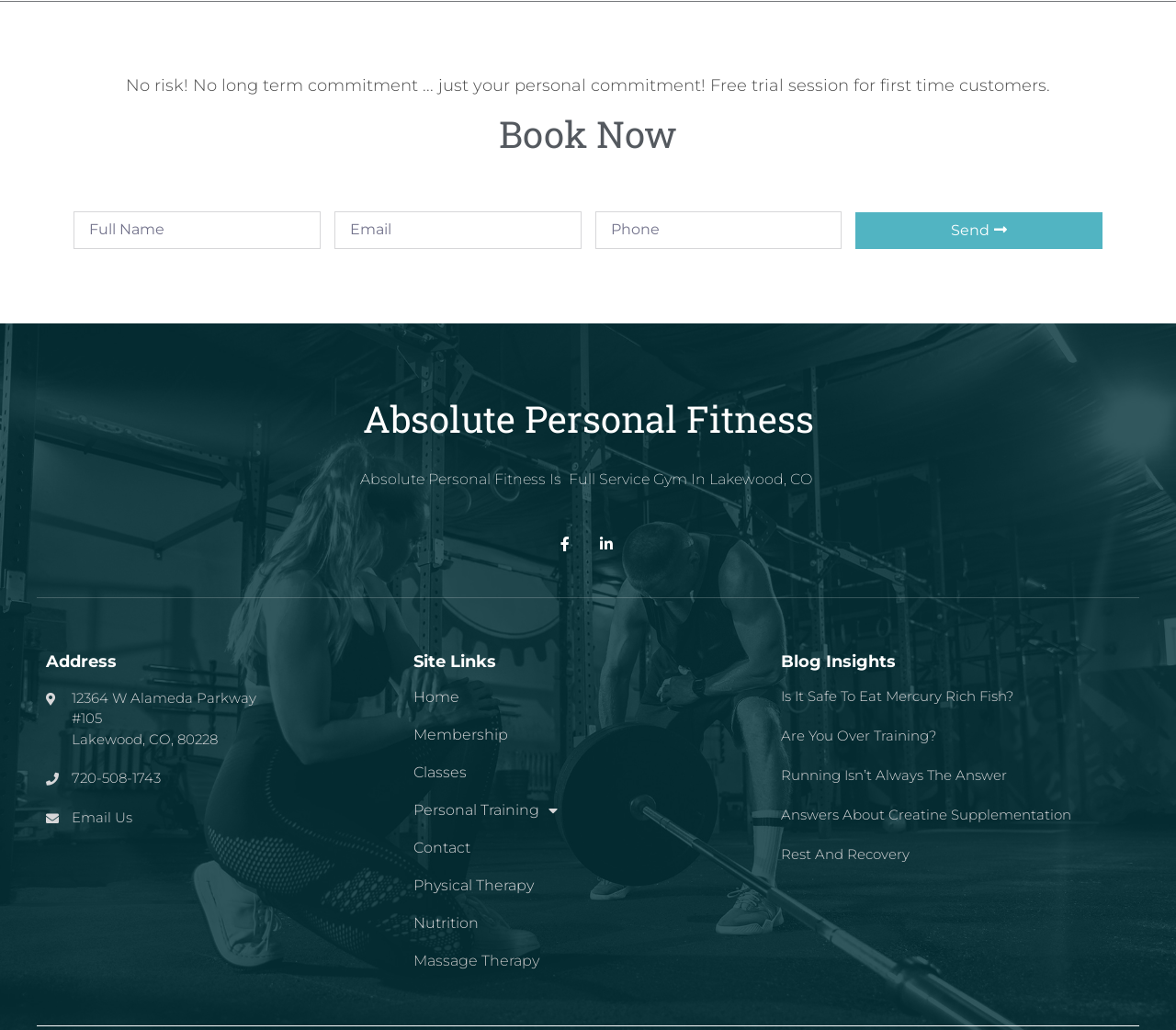Locate the bounding box of the UI element defined by this description: "Running isn’t always the answer". The coordinates should be given as four float numbers between 0 and 1, formatted as [left, top, right, bottom].

[0.664, 0.744, 0.856, 0.761]